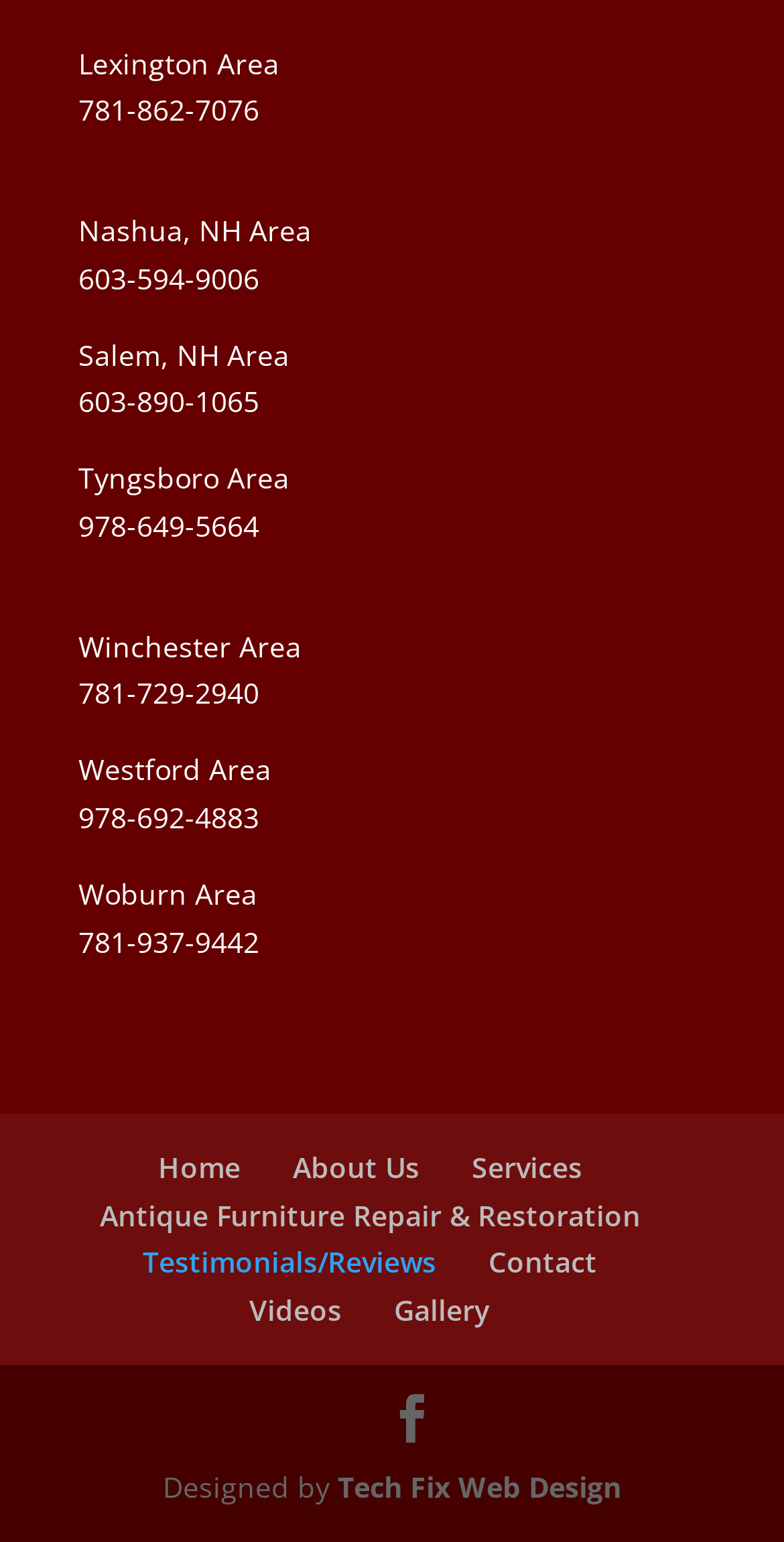Determine the bounding box coordinates for the region that must be clicked to execute the following instruction: "Visit Tech Fix Web Design".

[0.431, 0.951, 0.792, 0.976]